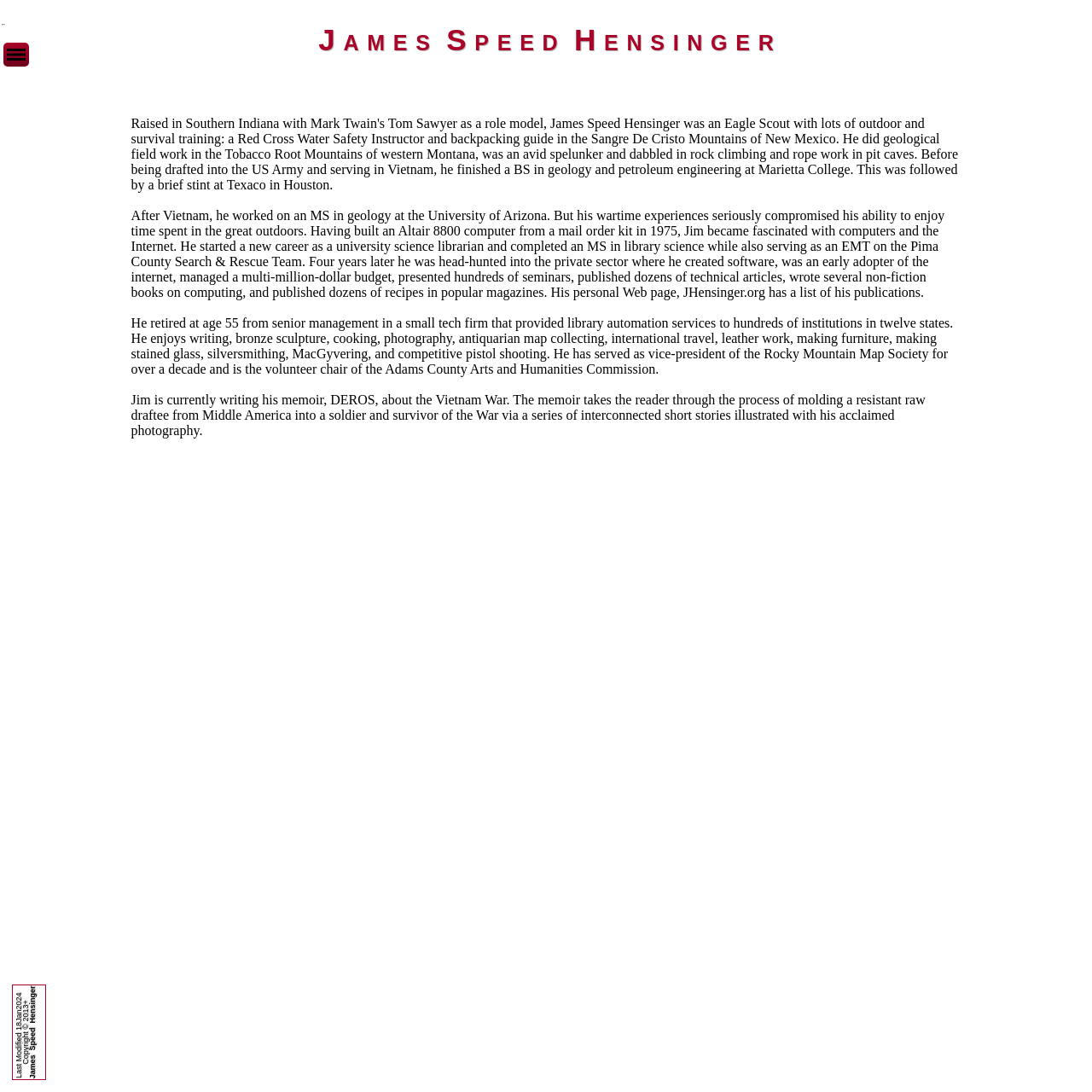What is James Speed Hensinger's profession?
Using the image, elaborate on the answer with as much detail as possible.

Based on the webpage content, James Speed Hensinger's biography is provided, and it mentions that he started a new career as a university science librarian.